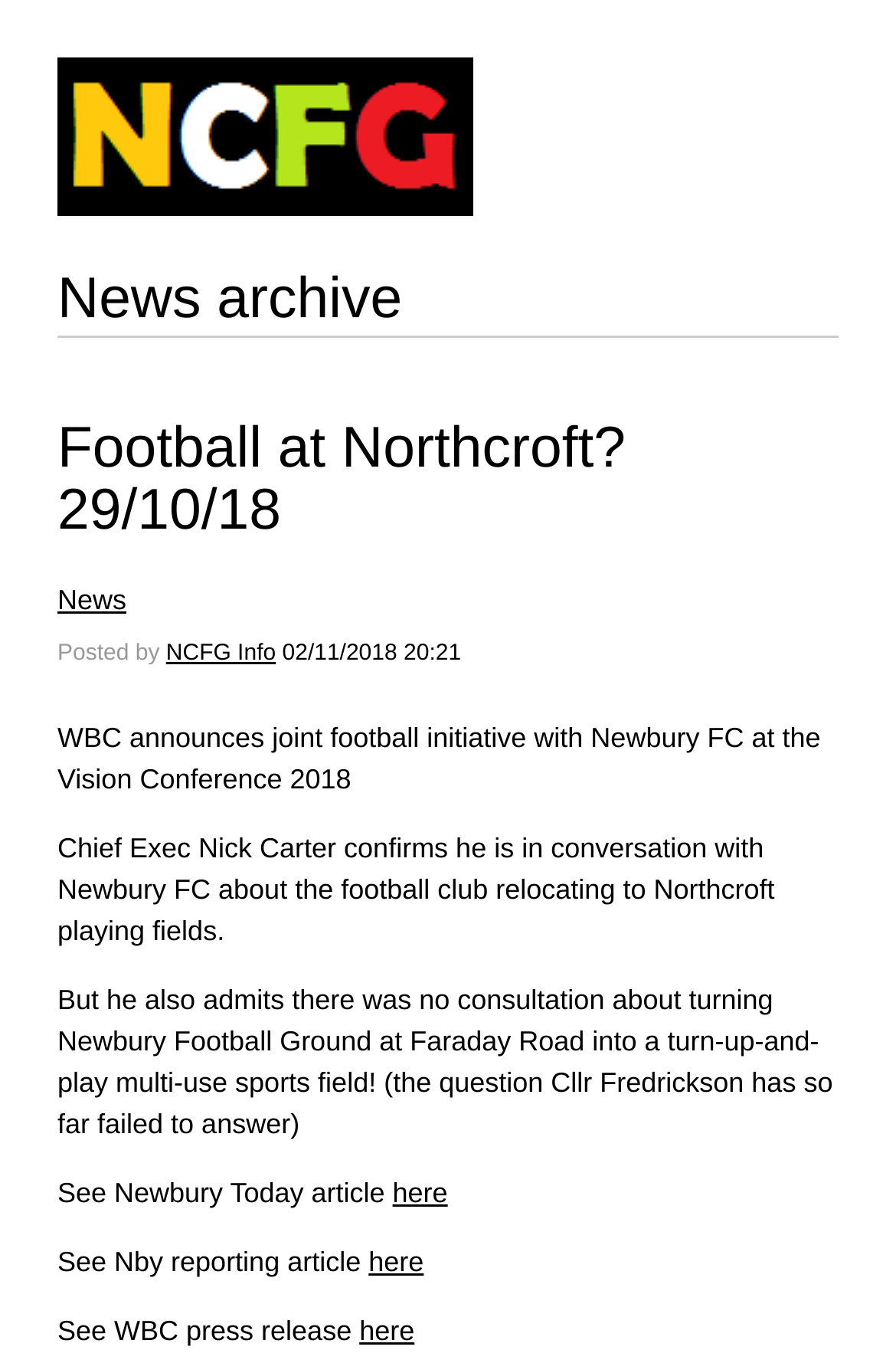What is the date of the news?
Look at the image and answer with only one word or phrase.

02/11/2018 20:21